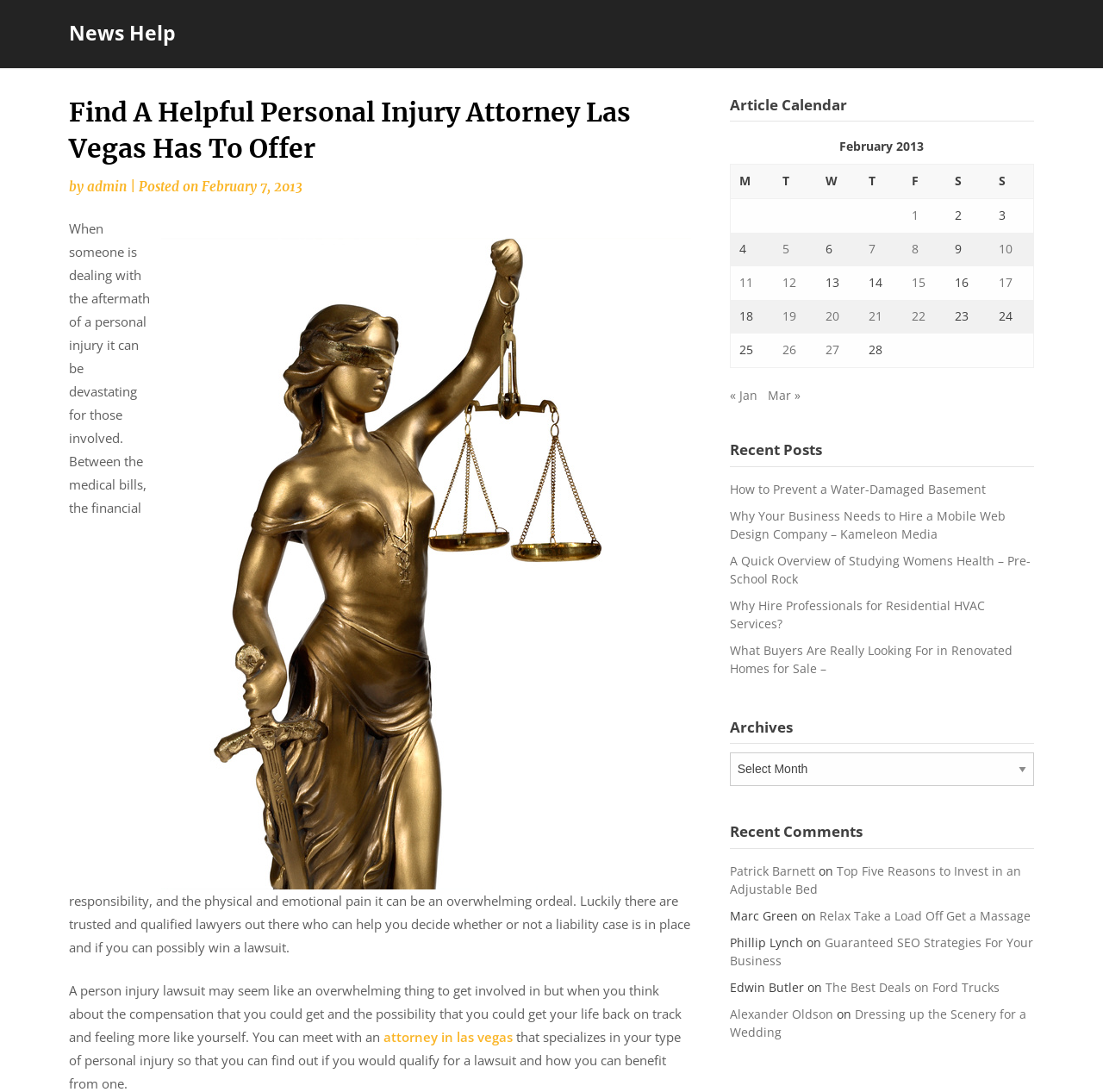Specify the bounding box coordinates for the region that must be clicked to perform the given instruction: "Go to the previous month".

[0.661, 0.355, 0.686, 0.37]